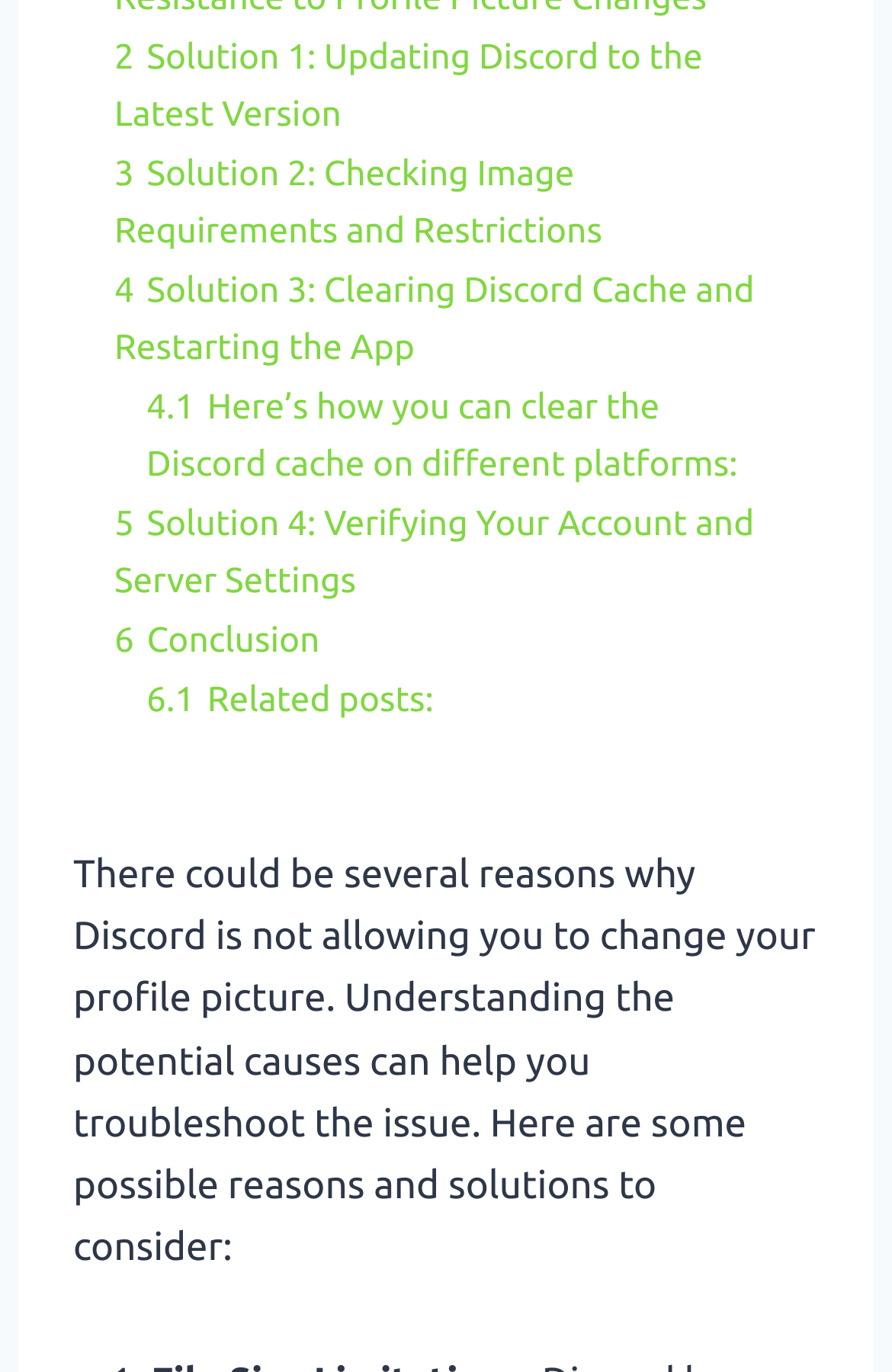What is the topic of the related posts section?
Examine the screenshot and reply with a single word or phrase.

Discord